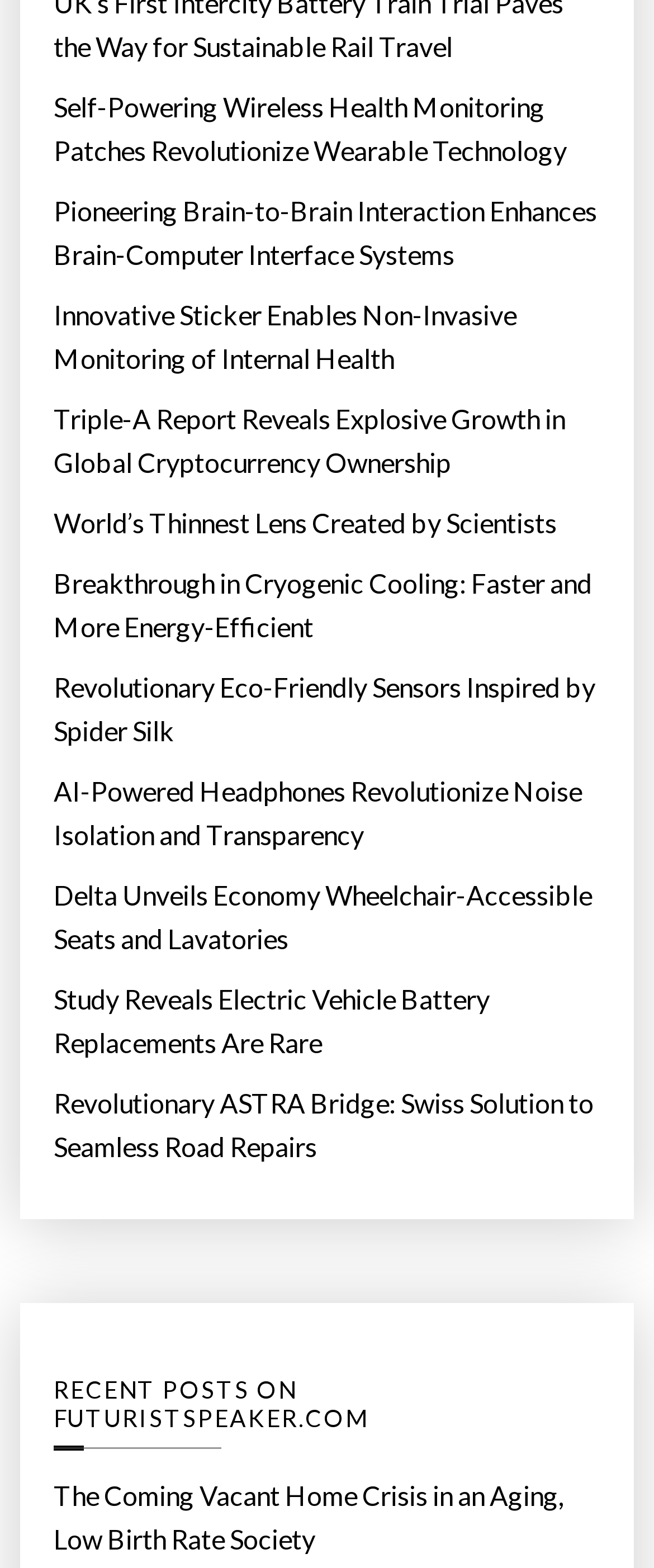Provide a brief response to the question below using one word or phrase:
What is the purpose of the image with the text 'RSS'?

Representing the RSS link